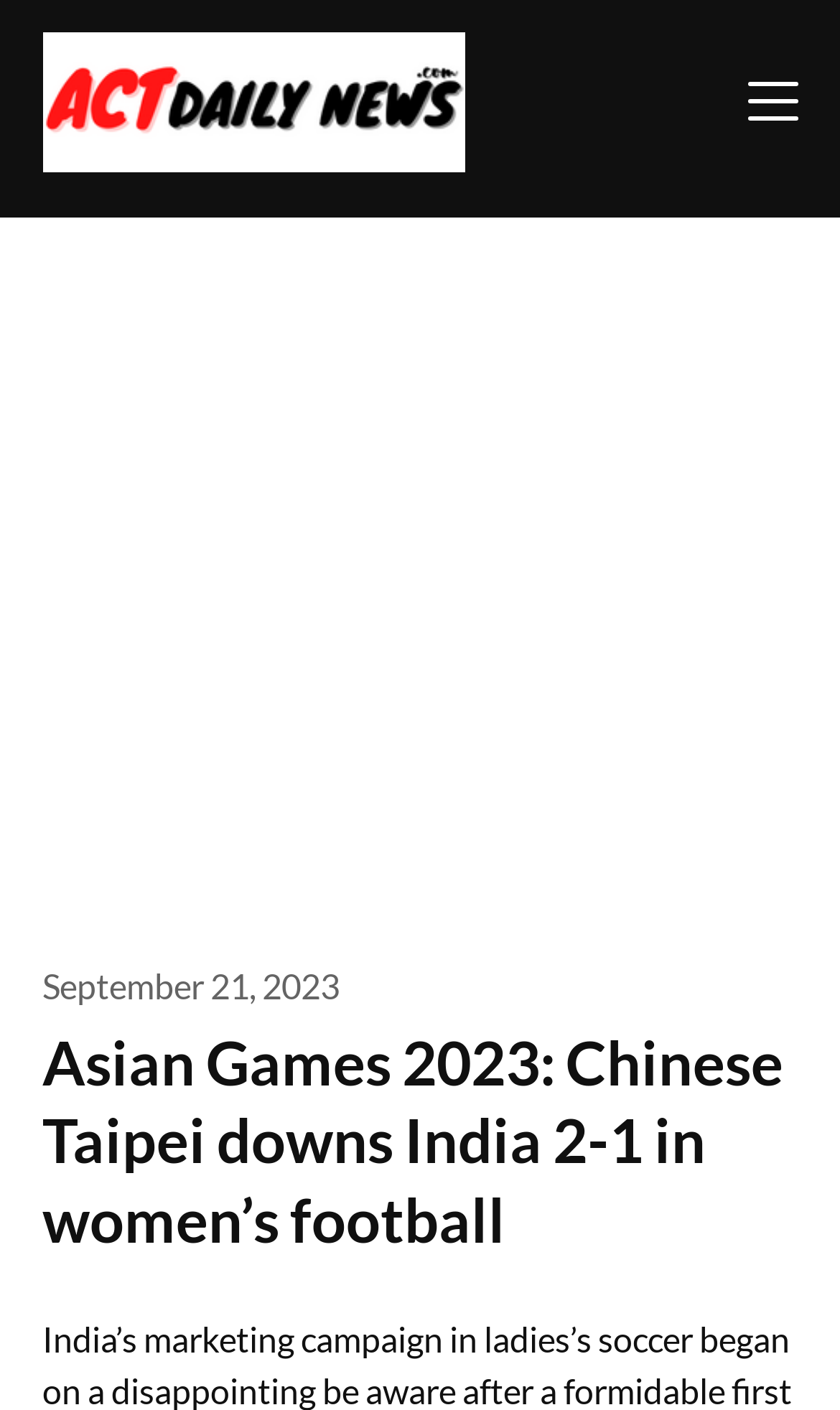Identify the bounding box for the UI element specified in this description: "September 21, 2023September 21, 2023". The coordinates must be four float numbers between 0 and 1, formatted as [left, top, right, bottom].

[0.05, 0.684, 0.404, 0.713]